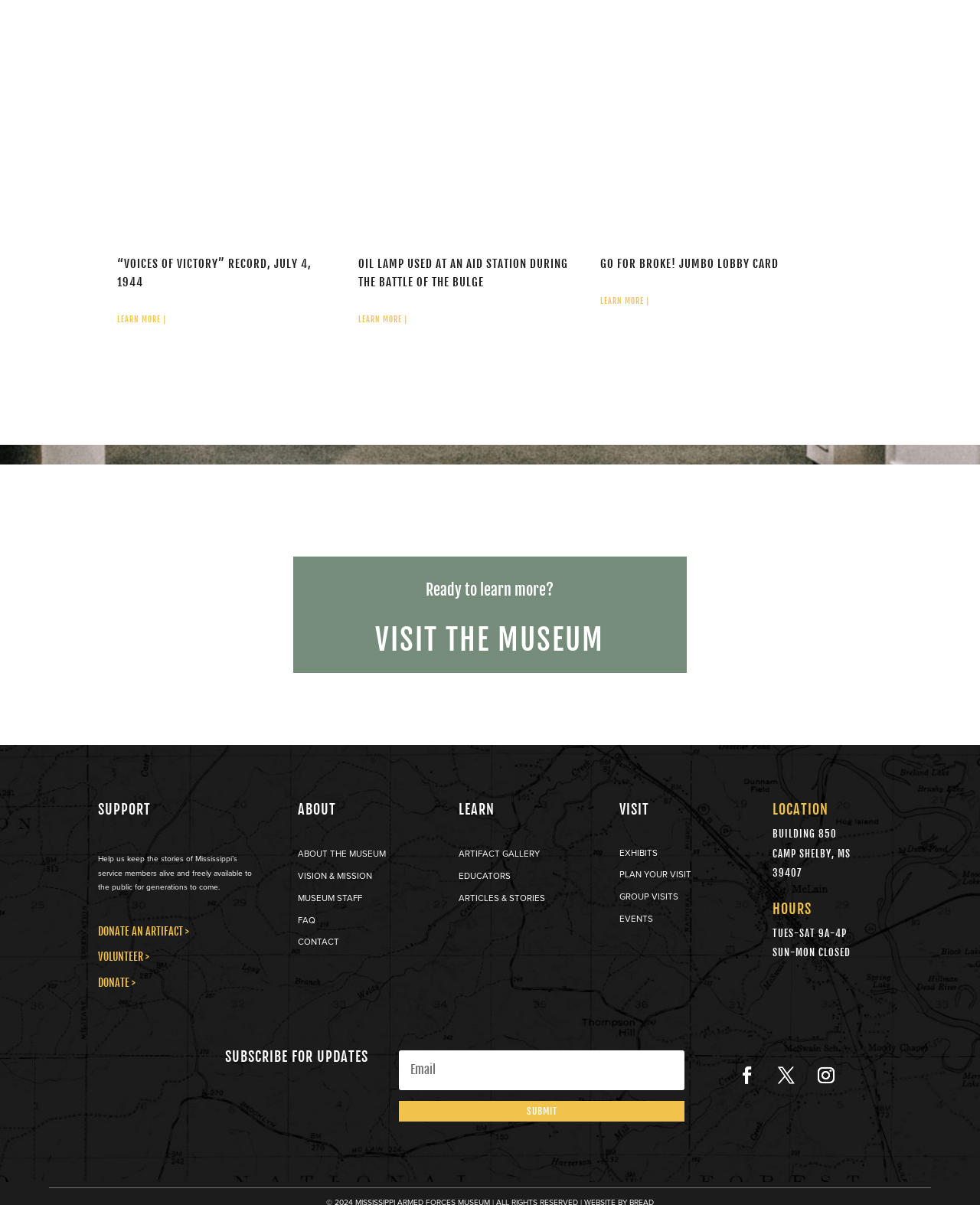Give a one-word or phrase response to the following question: How can visitors support the museum?

Donate, volunteer, or donate an artifact